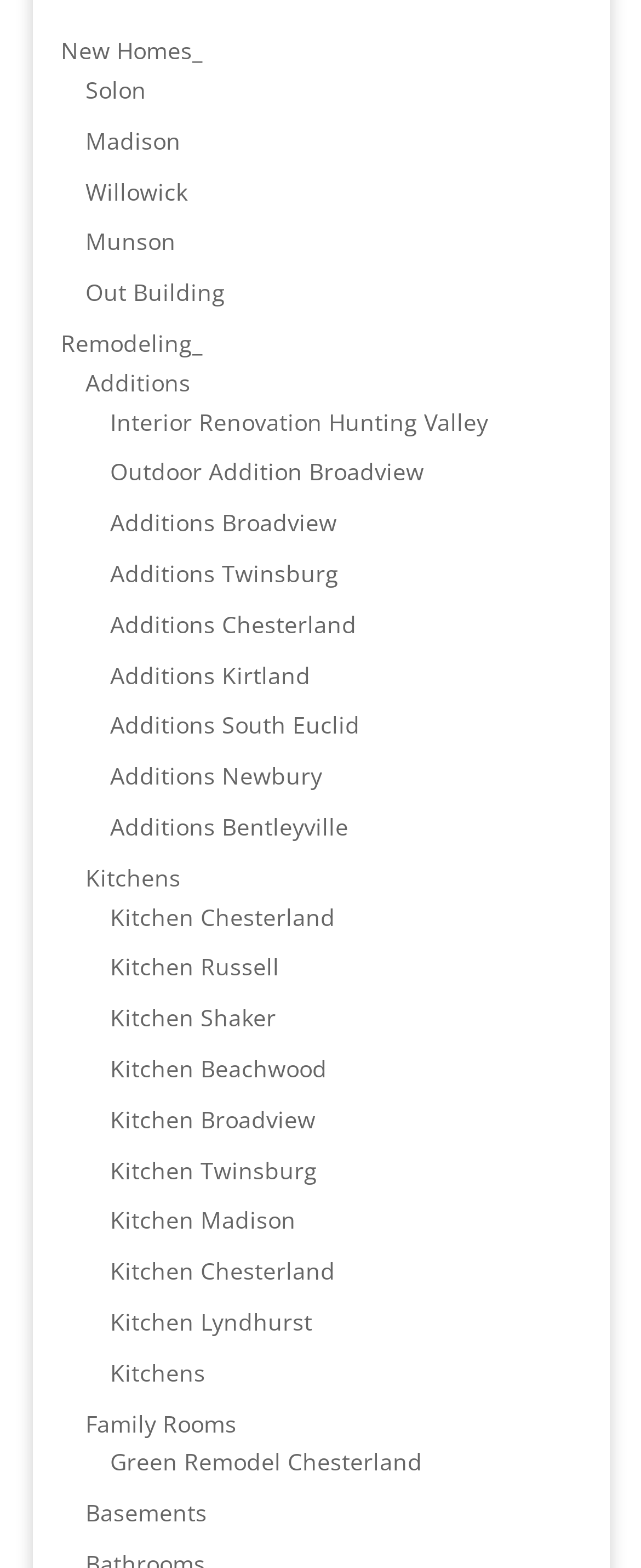Locate the bounding box of the UI element described in the following text: "Interior Renovation Hunting Valley".

[0.172, 0.259, 0.762, 0.279]